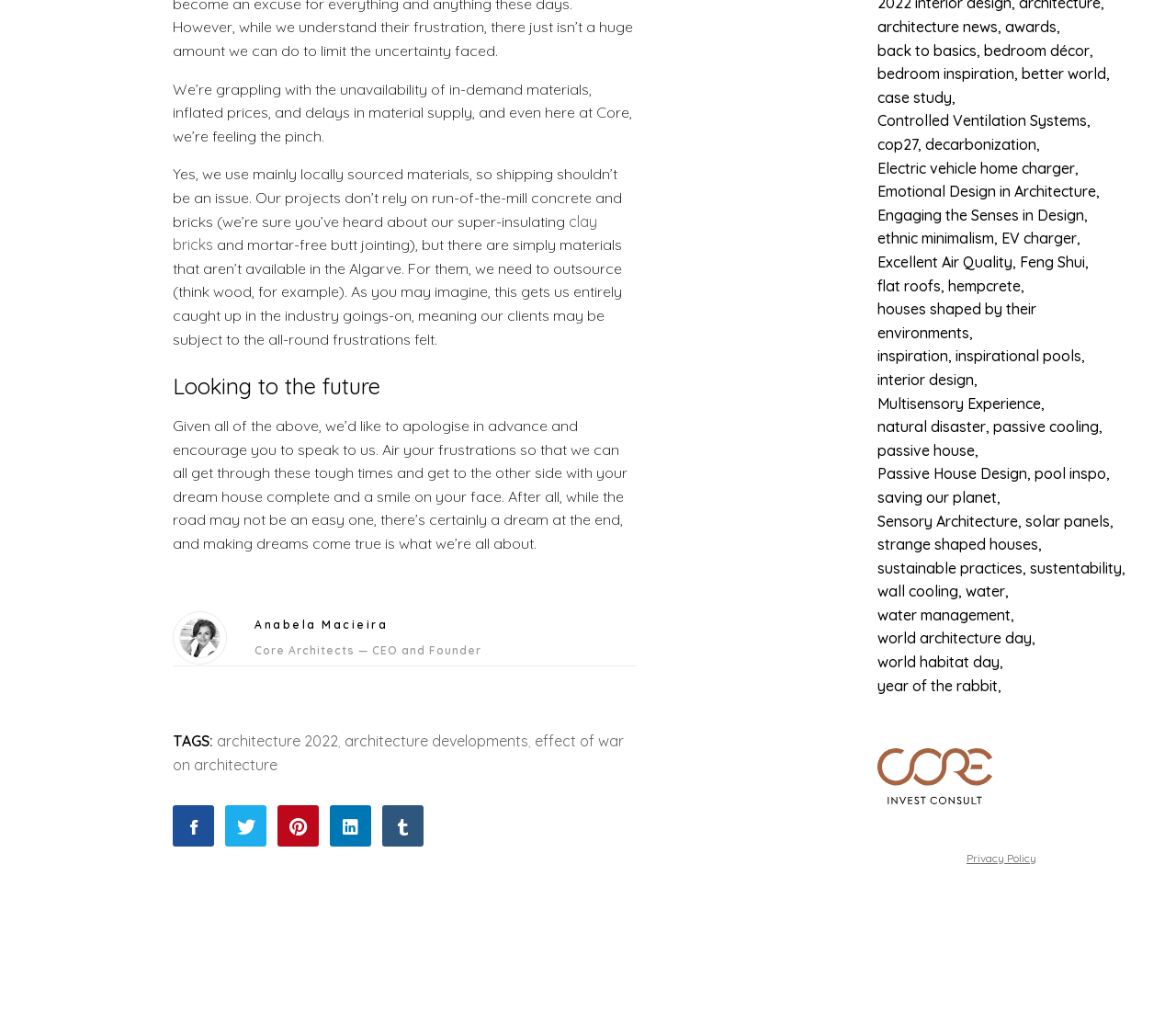What is the topic of the section 'Looking to the future'?
We need a detailed and meticulous answer to the question.

The section 'Looking to the future' appears to be a message from Core Architects about how they are dealing with the current difficulties in material supply, and how they plan to move forward and overcome these challenges.